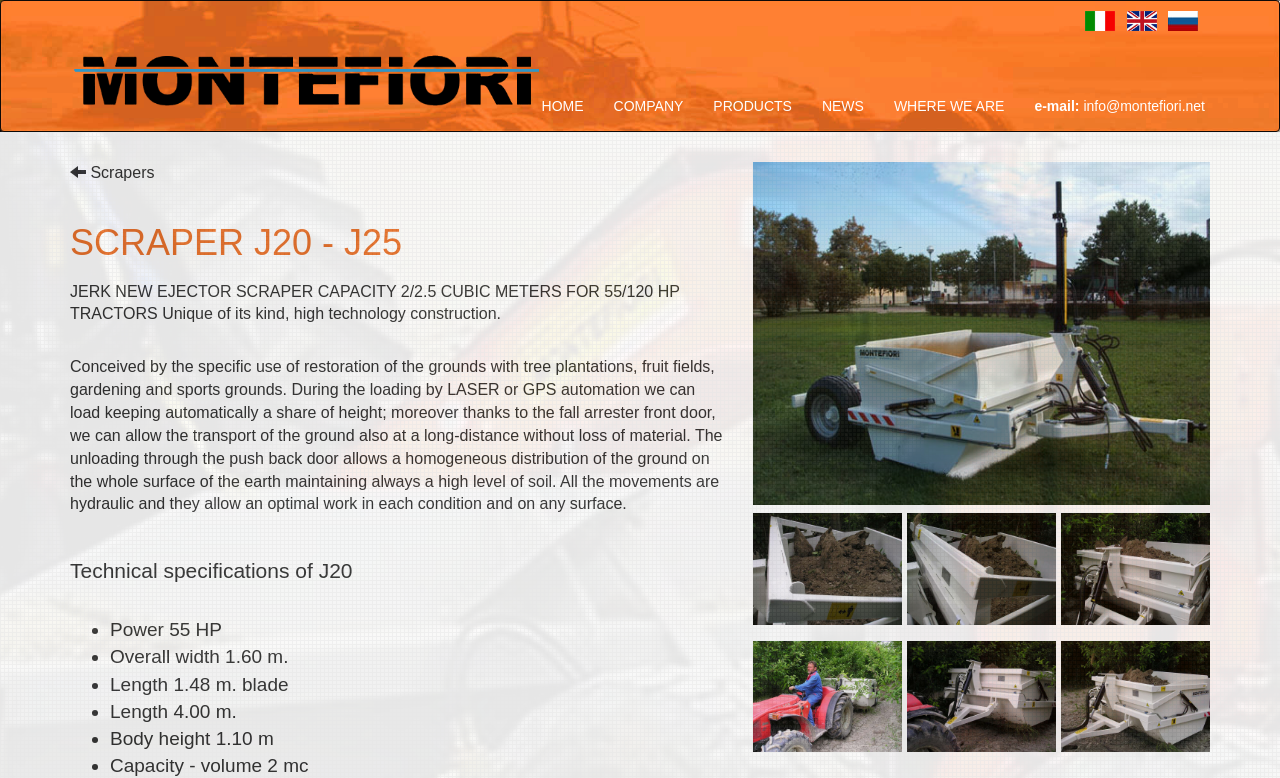Using the format (top-left x, top-left y, bottom-right x, bottom-right y), provide the bounding box coordinates for the described UI element. All values should be floating point numbers between 0 and 1: Where we are

[0.687, 0.104, 0.796, 0.168]